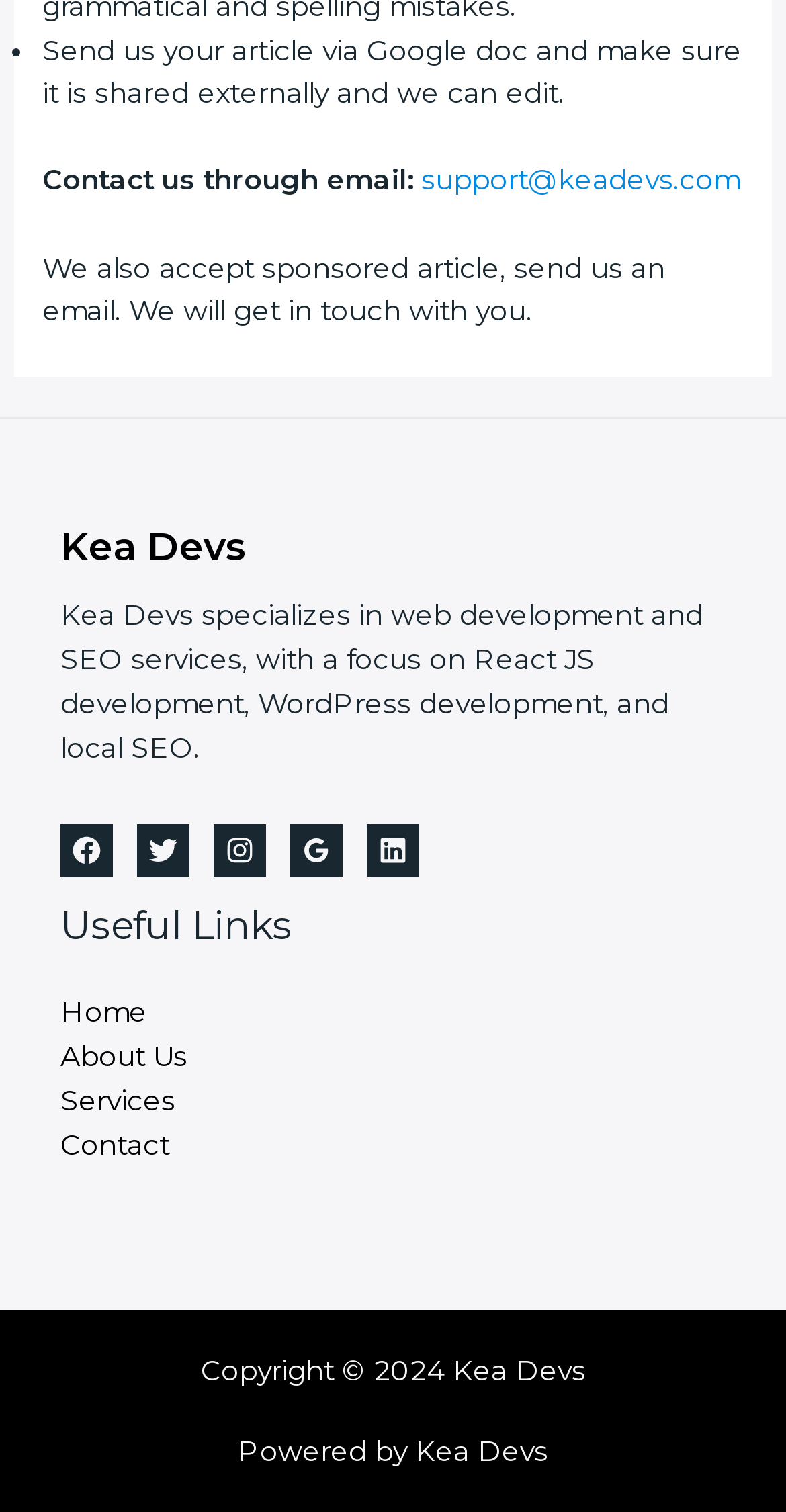Please answer the following question using a single word or phrase: 
What services does Kea Devs specialize in?

Web development and SEO services